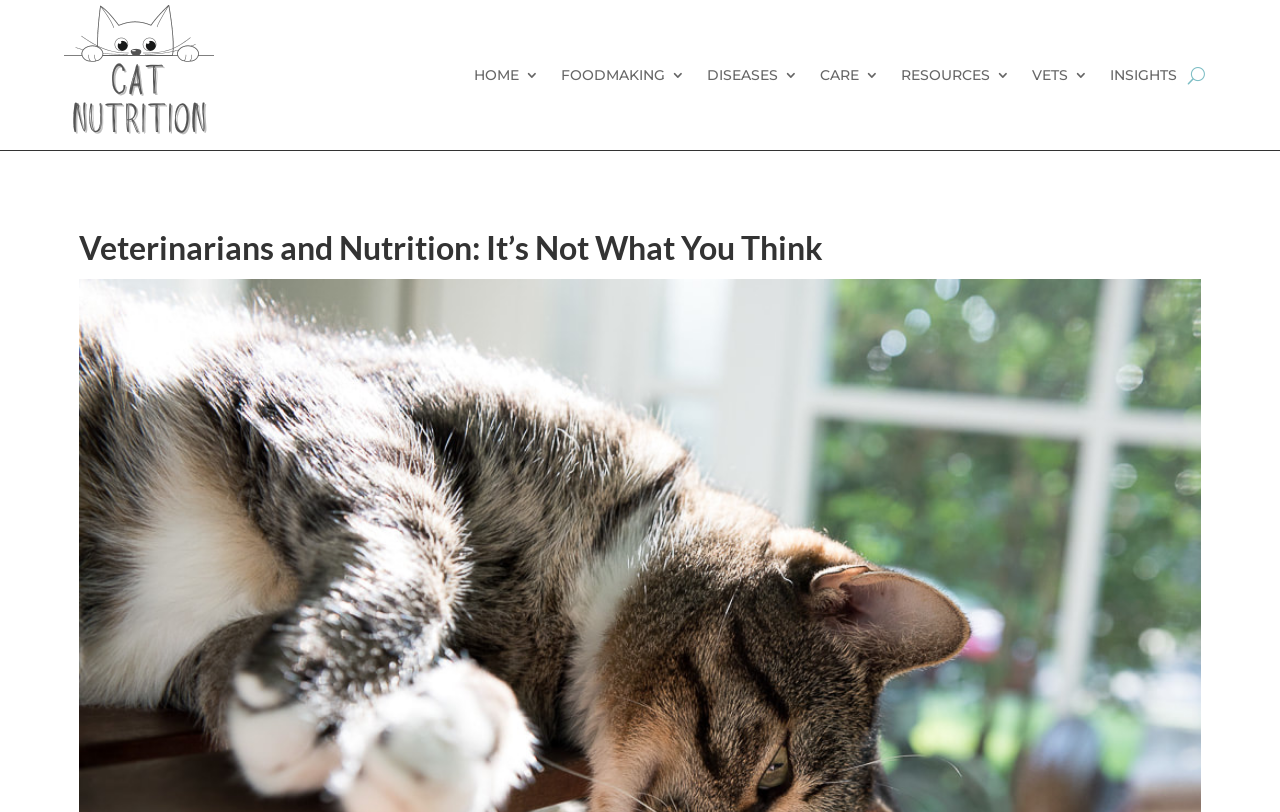Please indicate the bounding box coordinates for the clickable area to complete the following task: "go to home page". The coordinates should be specified as four float numbers between 0 and 1, i.e., [left, top, right, bottom].

[0.37, 0.0, 0.421, 0.185]